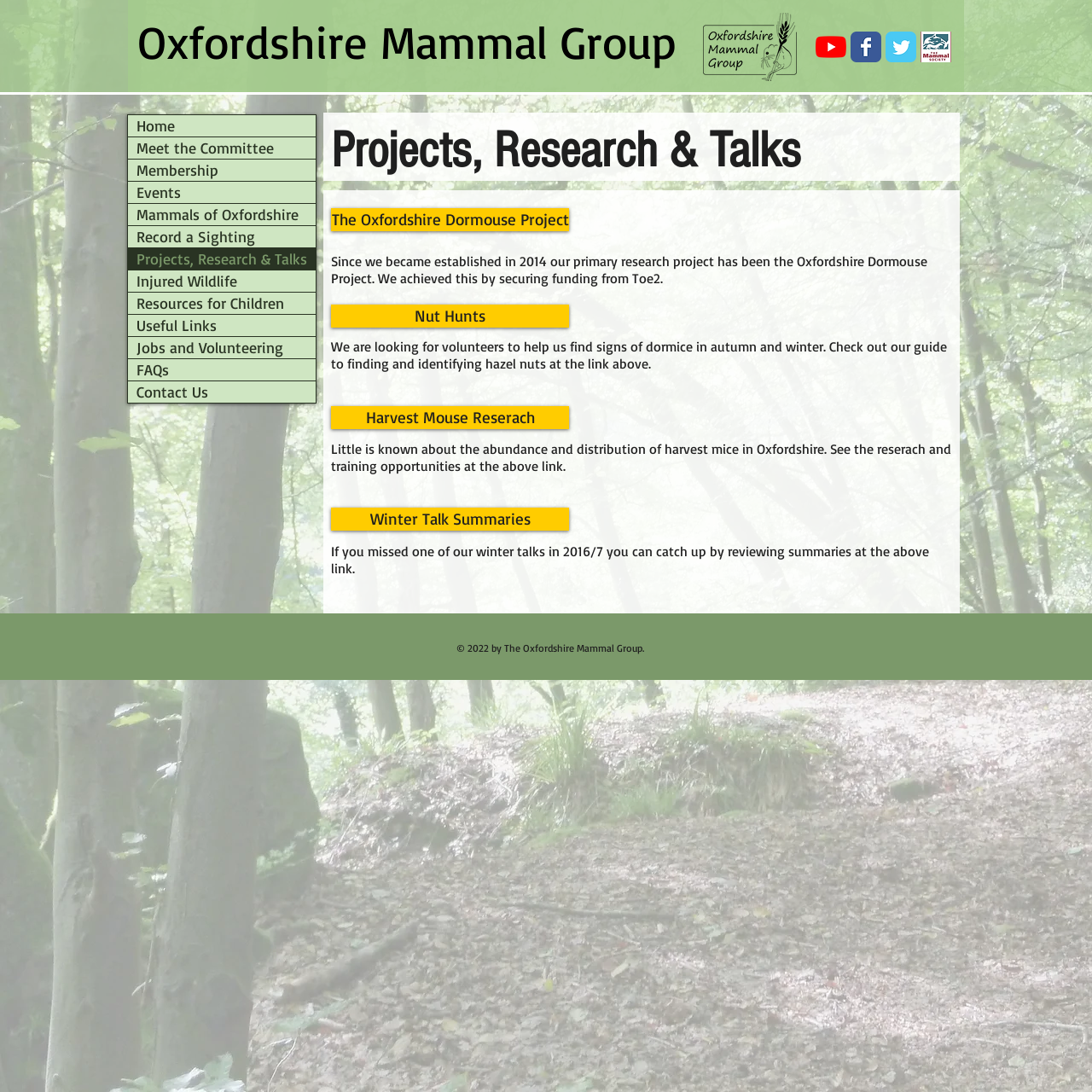Answer the question using only a single word or phrase: 
What is the primary research project of the Oxon Mammal Group?

Oxfordshire Dormouse Project